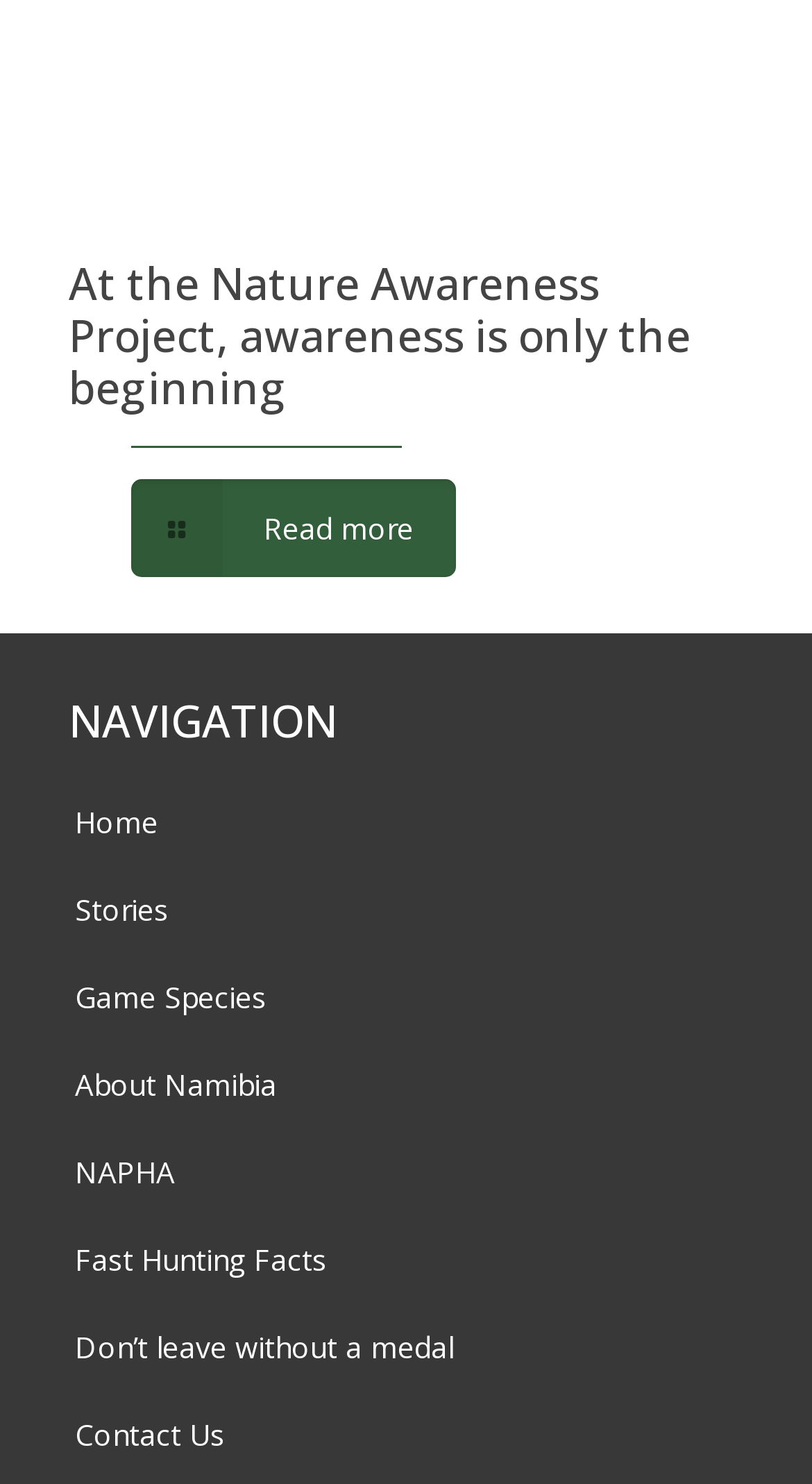How many navigation links are available?
Examine the screenshot and reply with a single word or phrase.

8